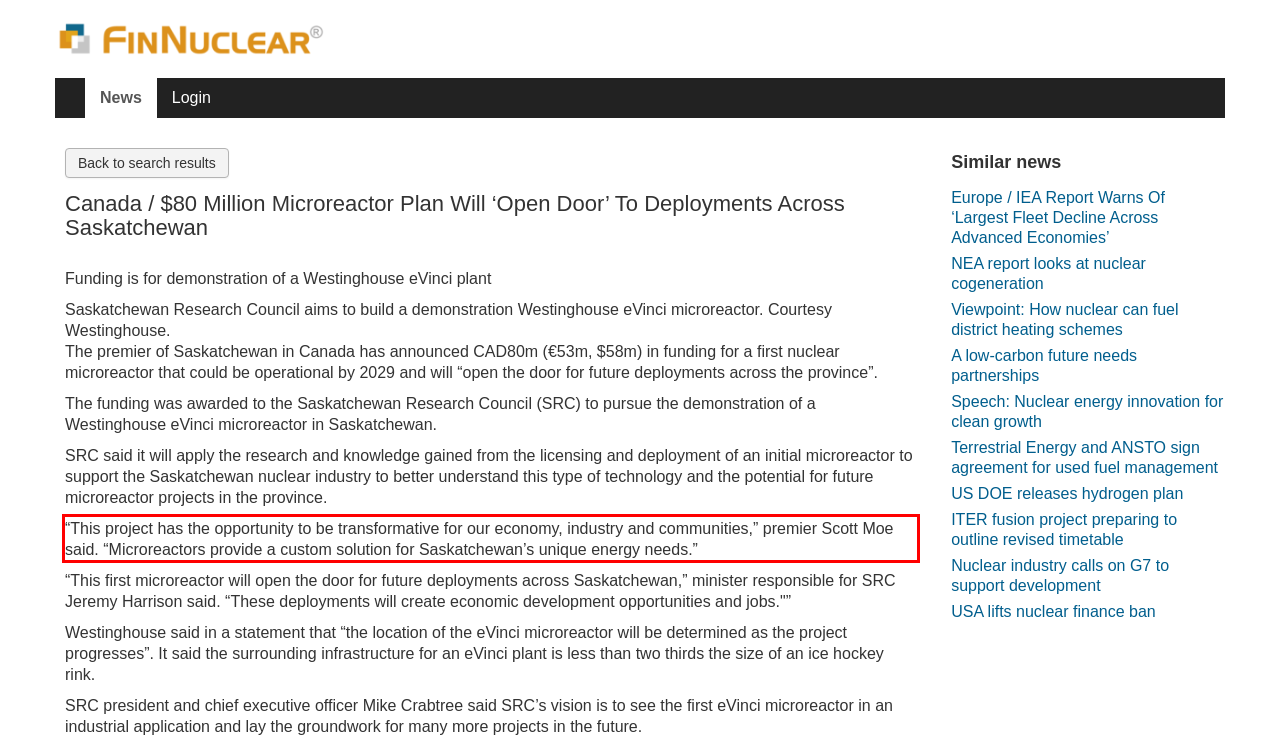Please use OCR to extract the text content from the red bounding box in the provided webpage screenshot.

“This project has the opportunity to be transformative for our economy, industry and communities,” premier Scott Moe said. “Microreactors provide a custom solution for Saskatchewan’s unique energy needs.”